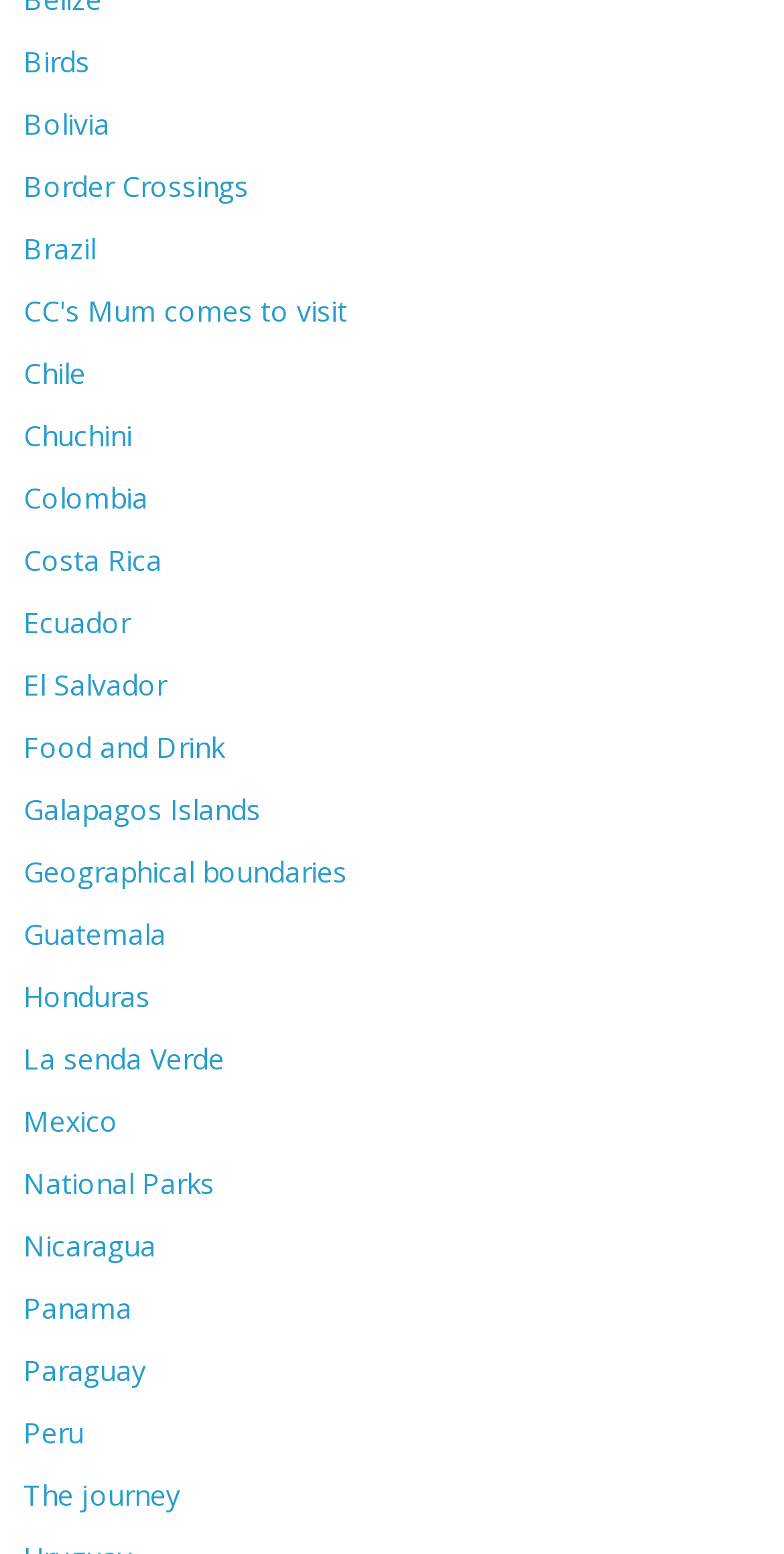Highlight the bounding box coordinates of the region I should click on to meet the following instruction: "Learn about National Parks".

[0.03, 0.749, 0.274, 0.773]